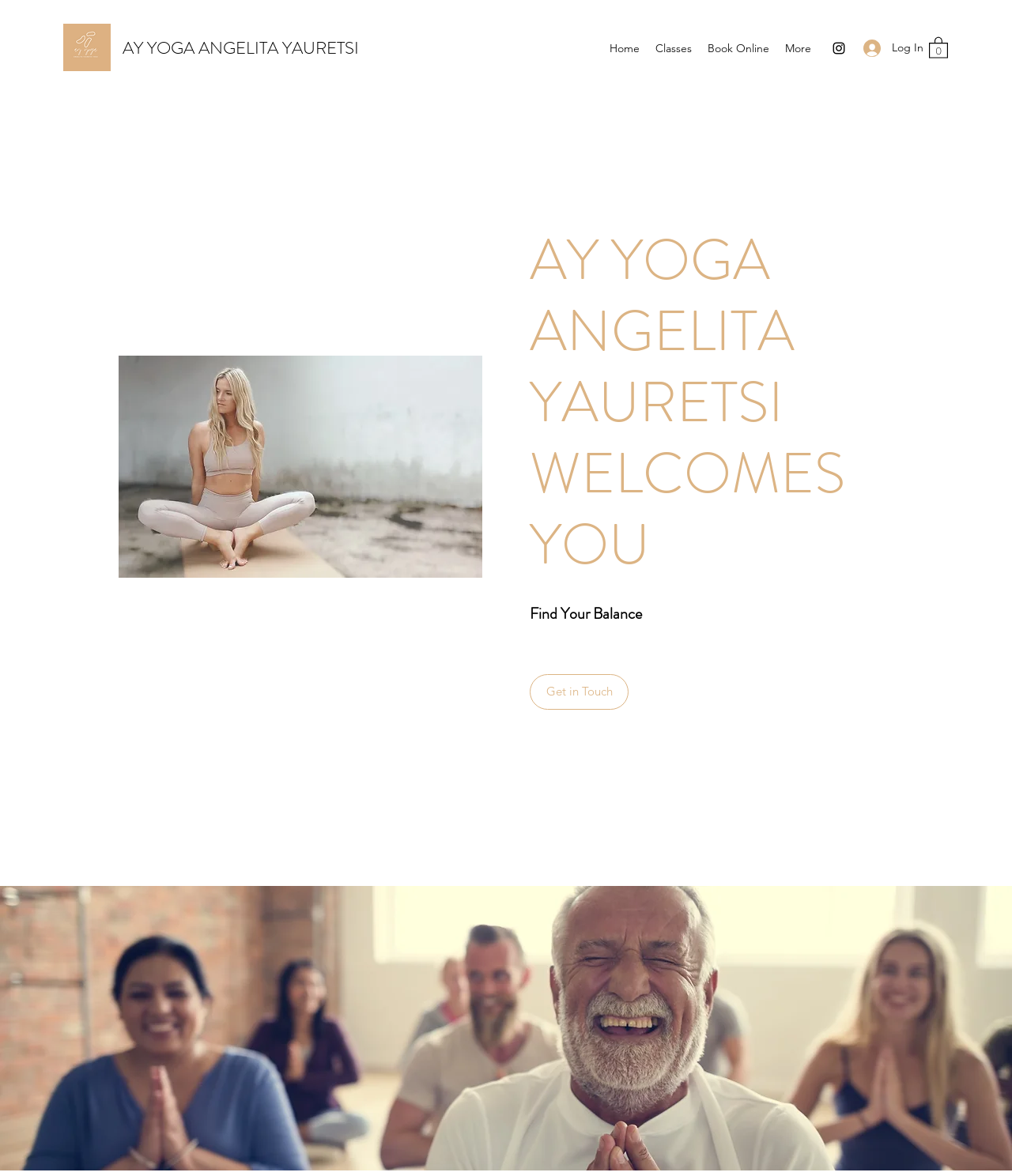Determine the bounding box coordinates of the section to be clicked to follow the instruction: "Click the 'Home' link". The coordinates should be given as four float numbers between 0 and 1, formatted as [left, top, right, bottom].

[0.595, 0.031, 0.64, 0.051]